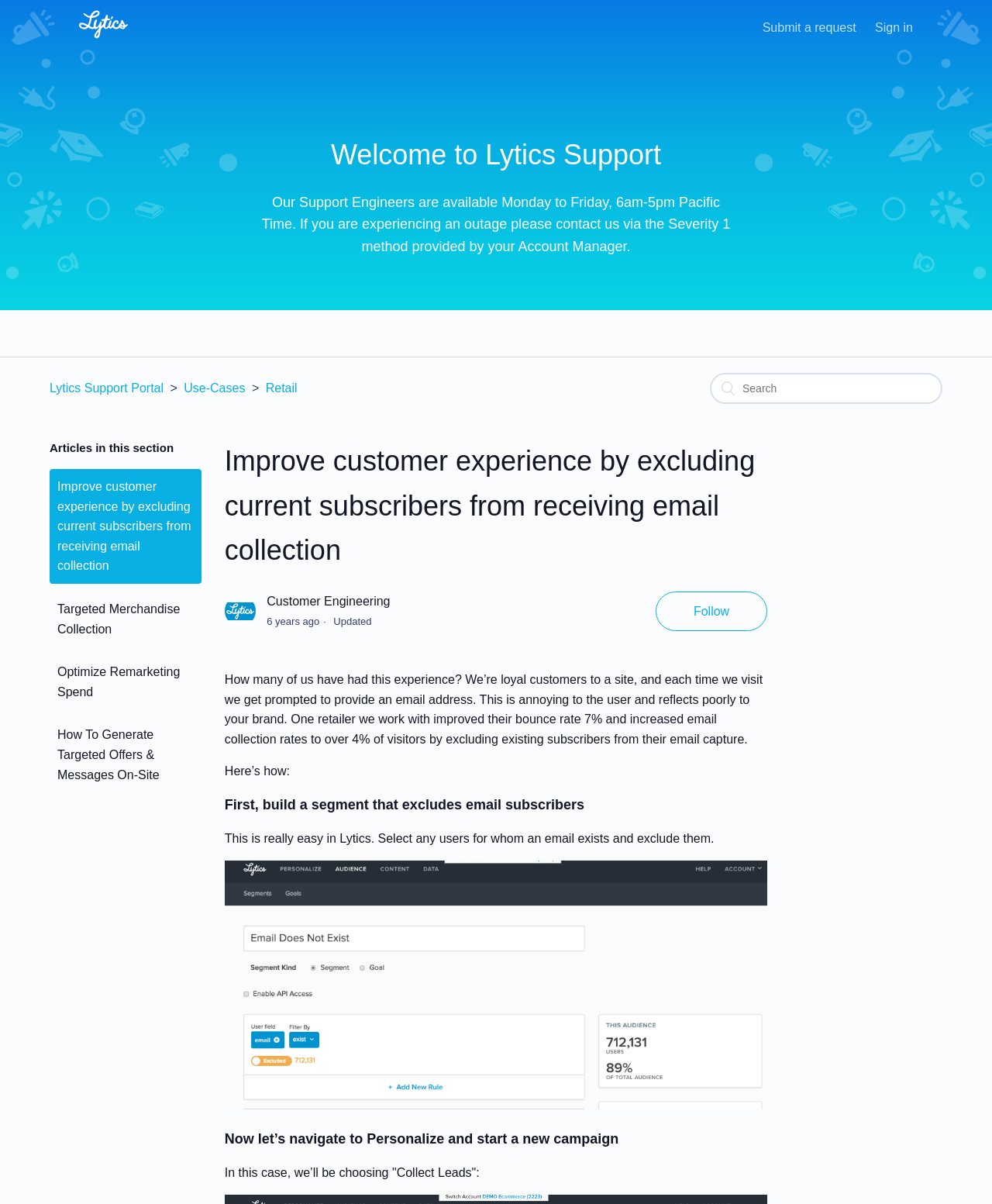How can you exclude email subscribers in Lytics?
Please ensure your answer is as detailed and informative as possible.

According to the article, to exclude email subscribers in Lytics, you need to select any users for whom an email exists and exclude them, which is a simple process in Lytics.